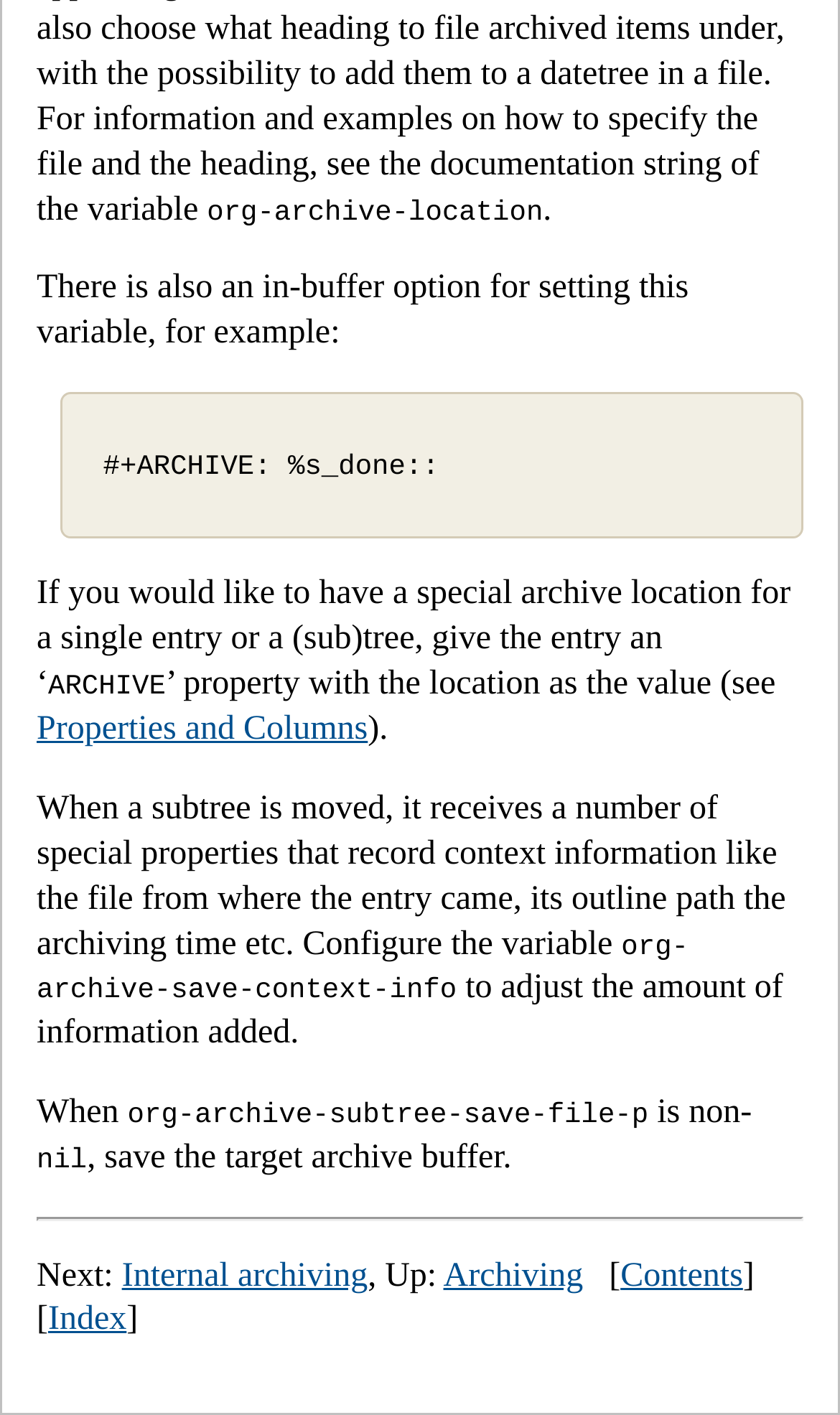Identify the bounding box coordinates for the UI element that matches this description: "Properties and Columns".

[0.044, 0.503, 0.438, 0.529]